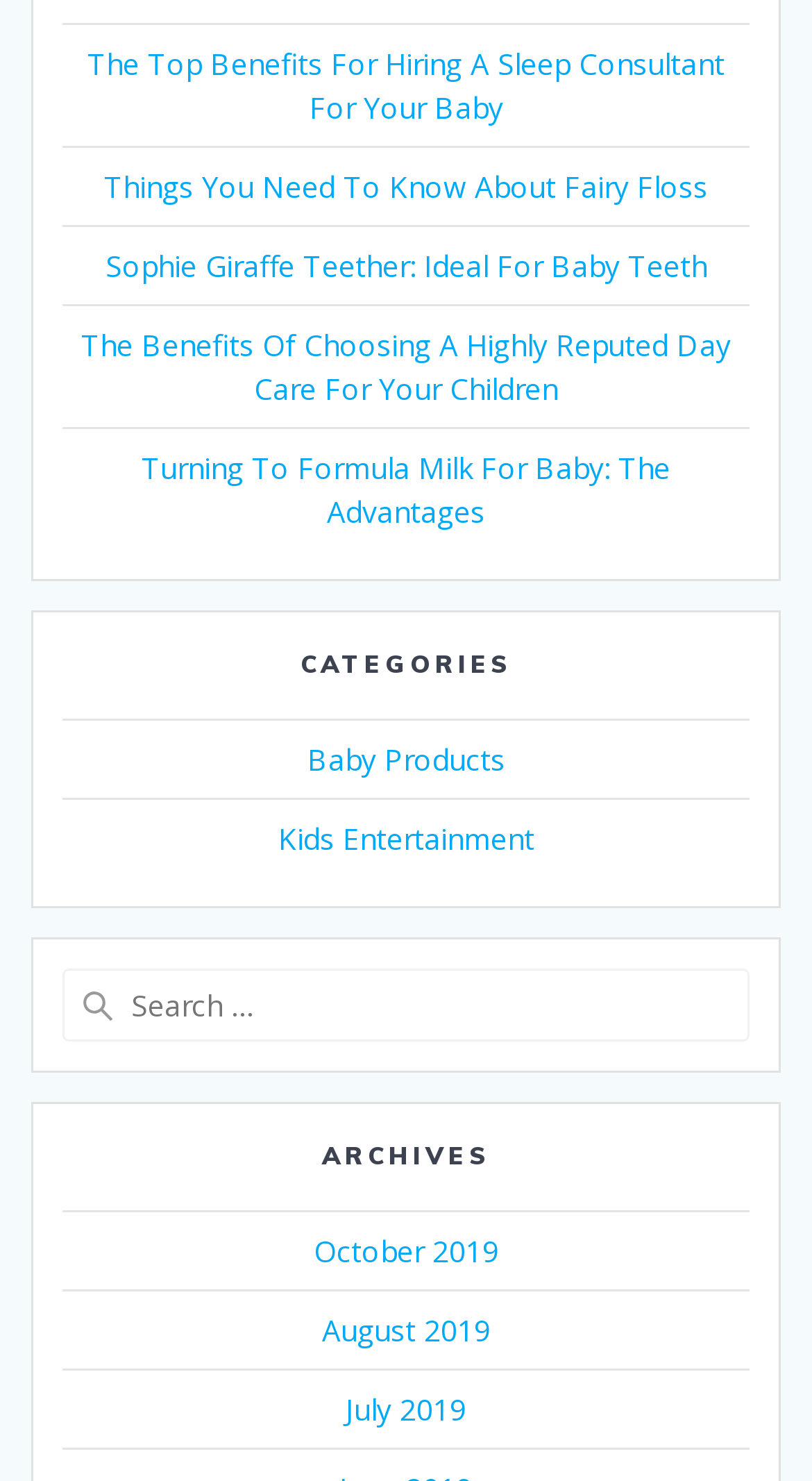Kindly determine the bounding box coordinates for the area that needs to be clicked to execute this instruction: "Read about the benefits of hiring a sleep consultant for your baby".

[0.108, 0.03, 0.892, 0.086]